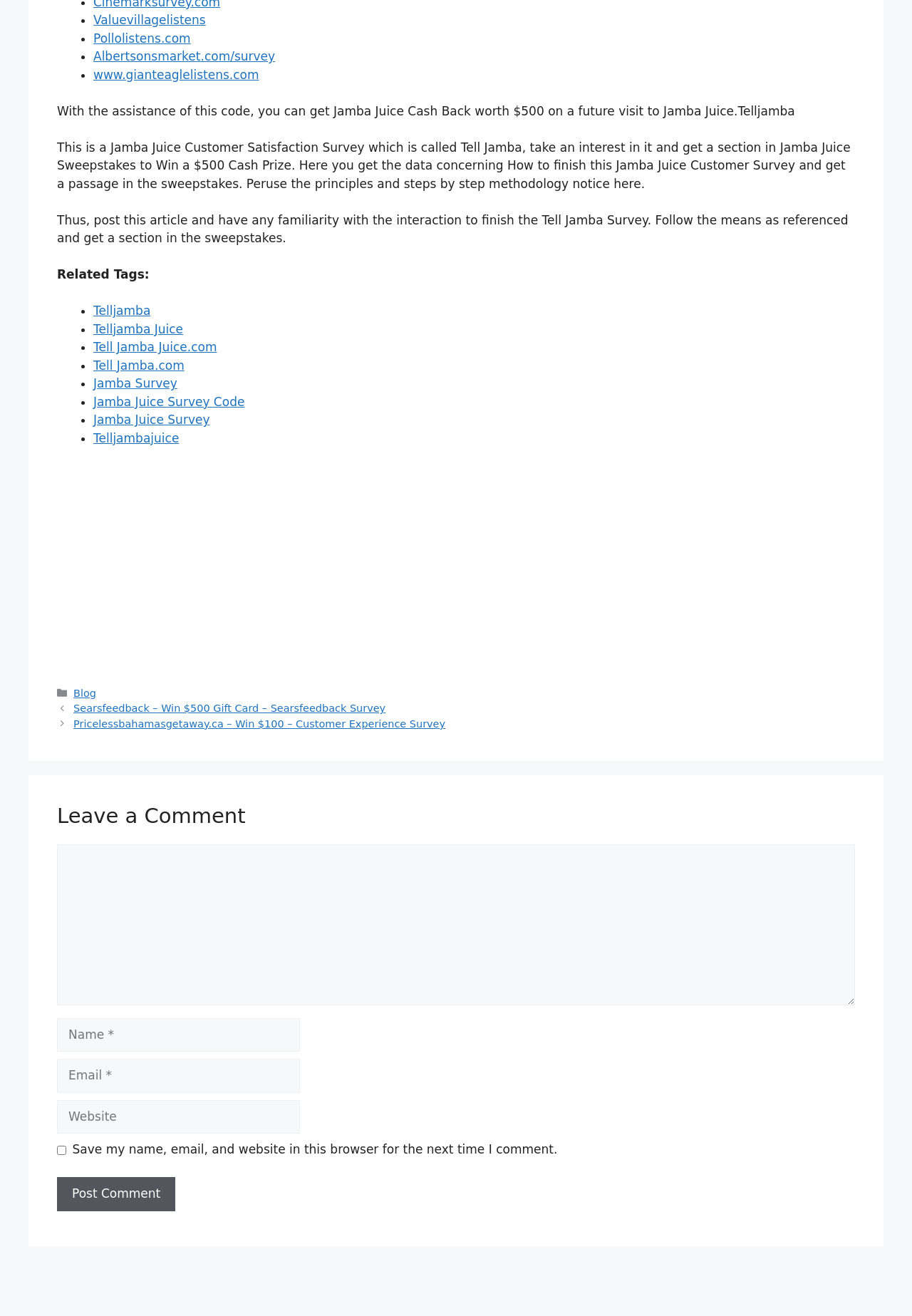What is the function of the 'Post Comment' button?
Please provide a detailed and comprehensive answer to the question.

The function of the 'Post Comment' button is to submit the comment, as indicated by its text and its position below the comment textbox element with ID 468.